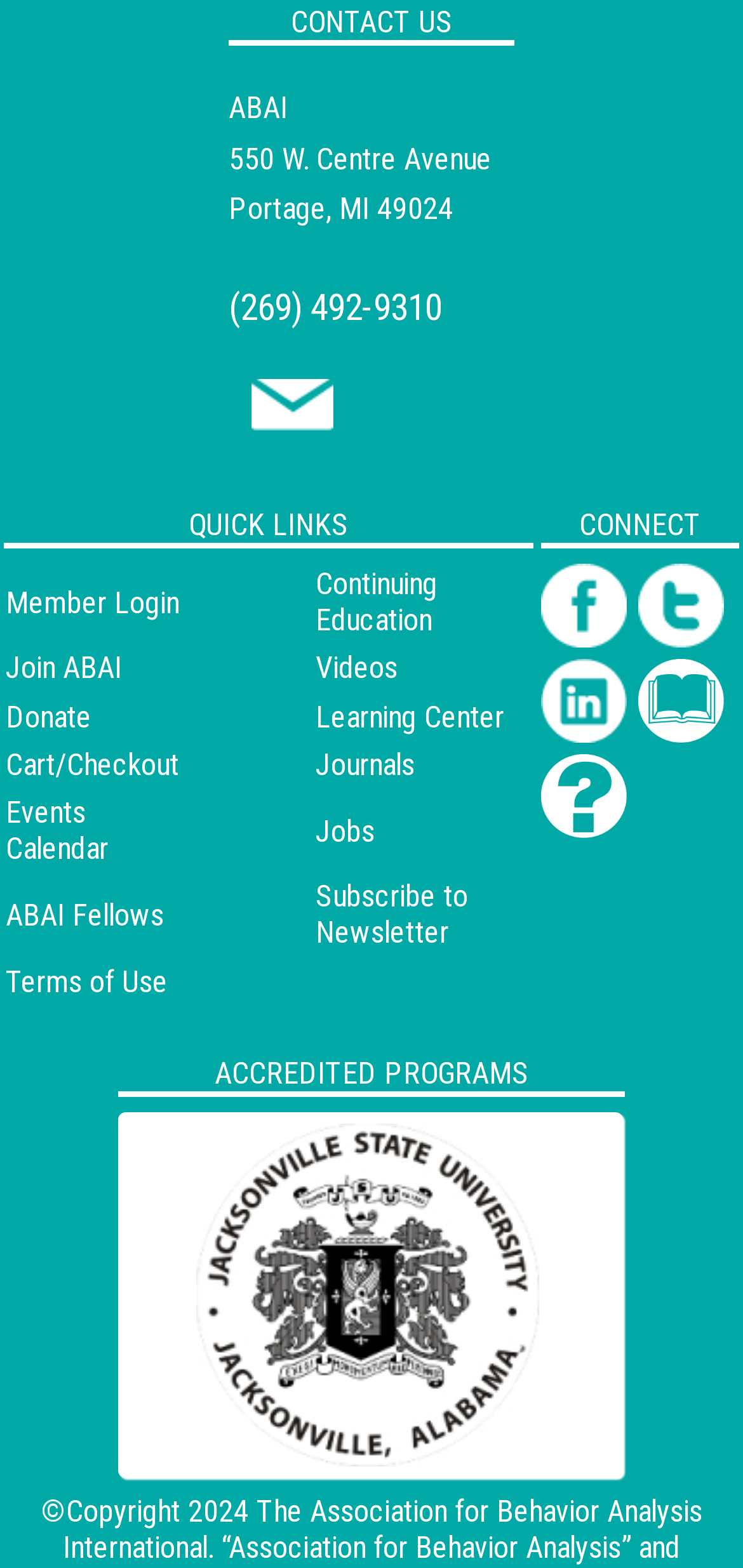Reply to the question with a brief word or phrase: How many social media platforms are linked?

3